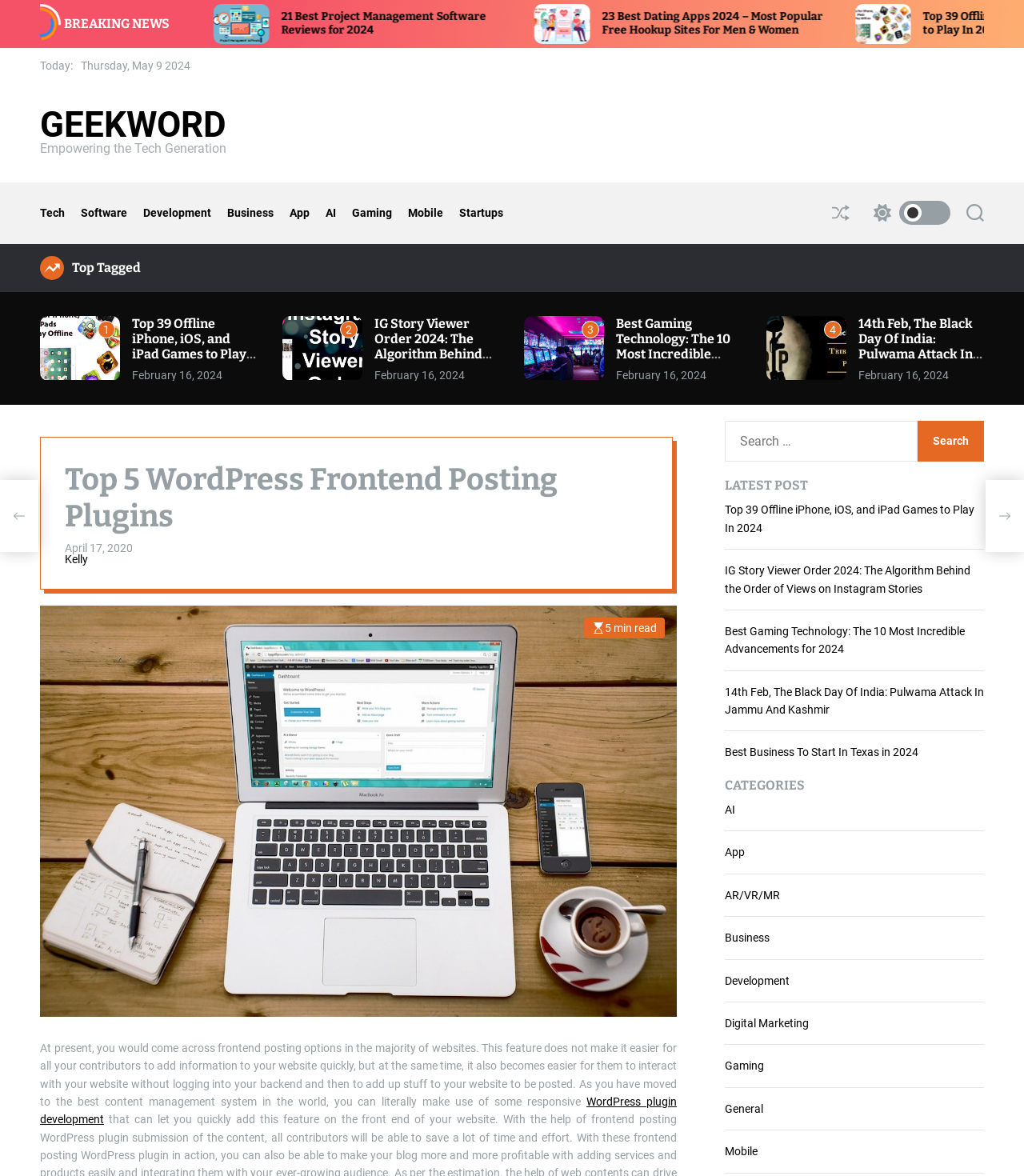Please find the bounding box coordinates (top-left x, top-left y, bottom-right x, bottom-right y) in the screenshot for the UI element described as follows: parent_node: 4

[0.748, 0.268, 0.826, 0.323]